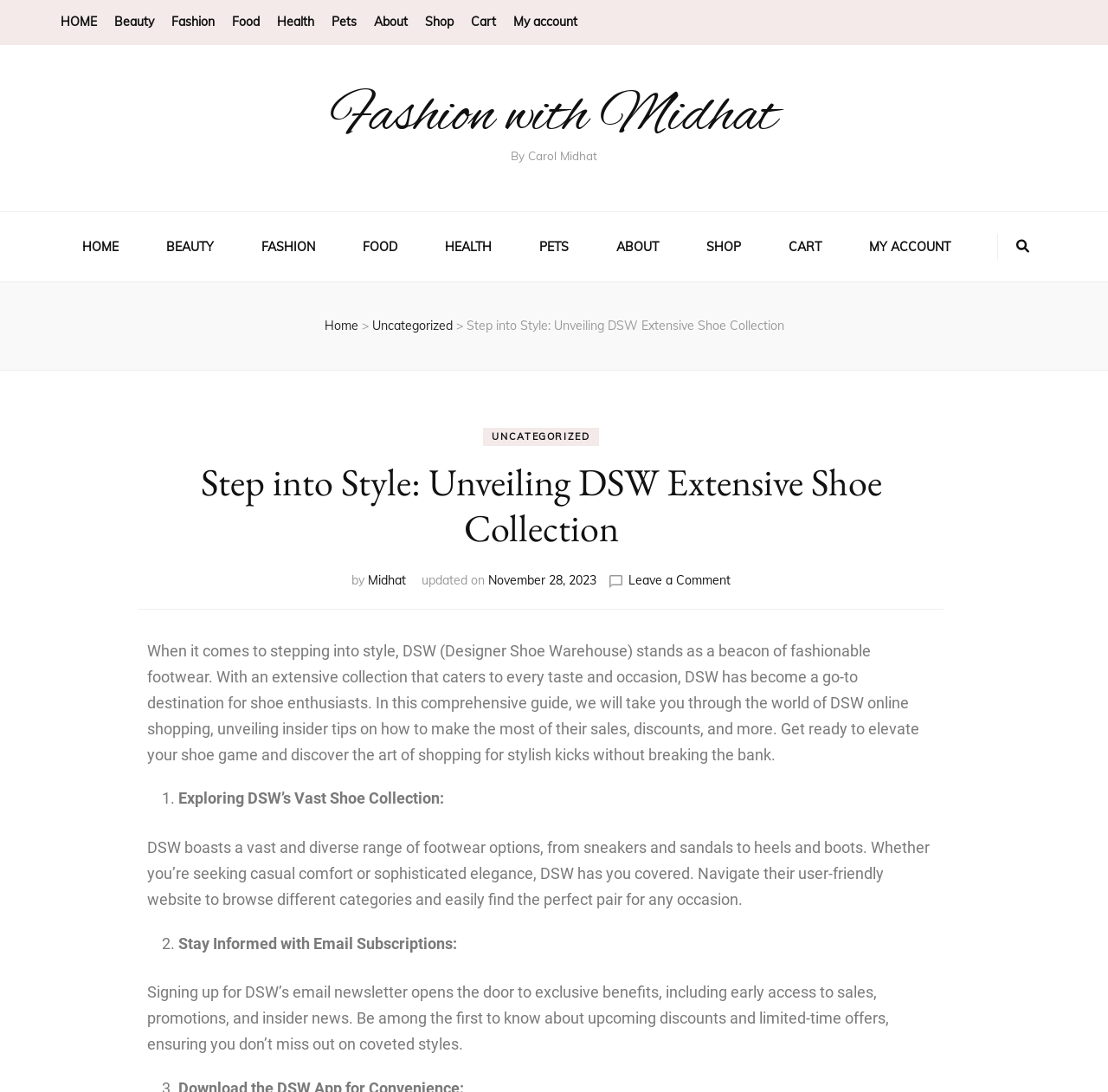Identify and extract the main heading of the webpage.

Step into Style: Unveiling DSW Extensive Shoe Collection